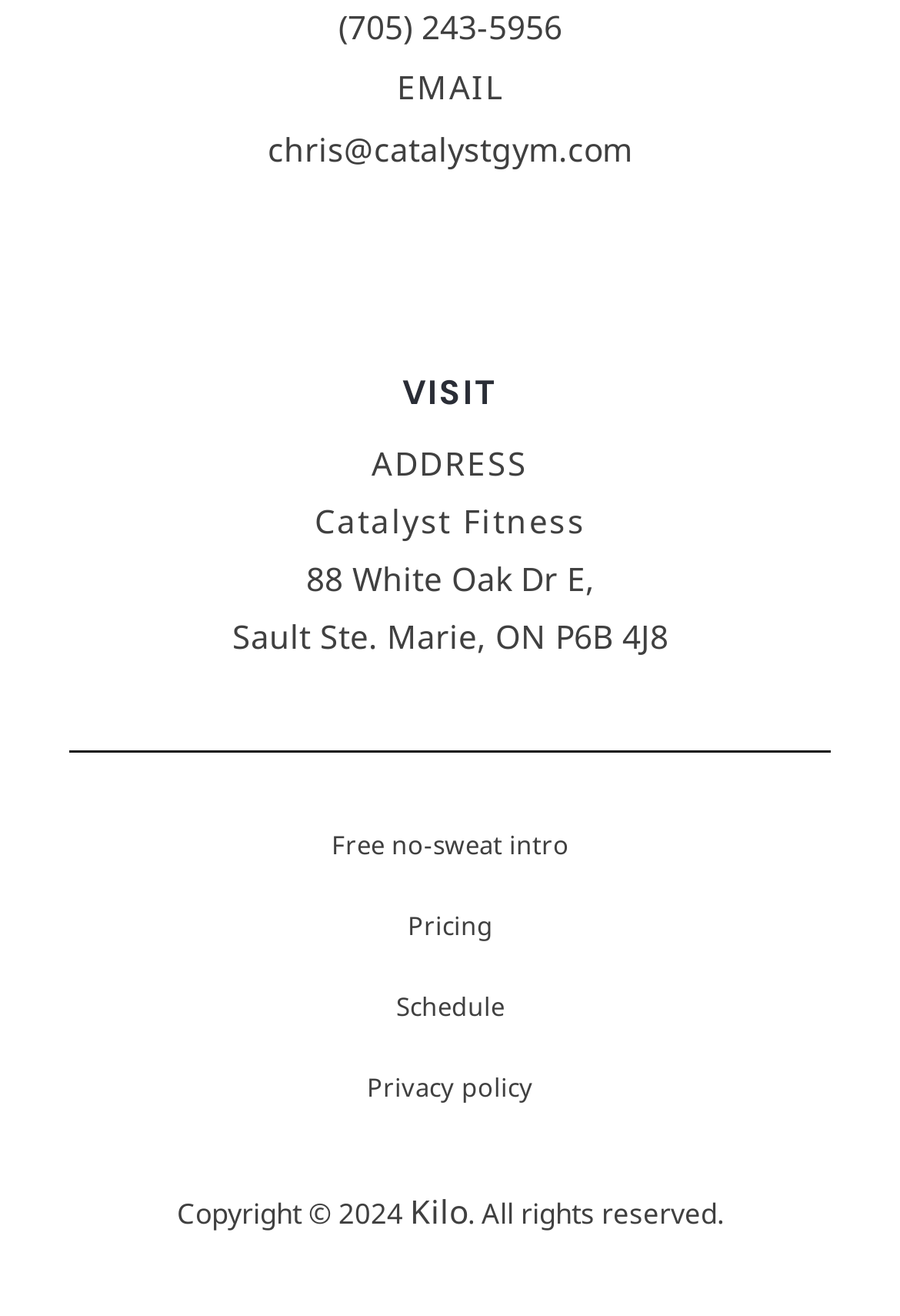Identify the bounding box of the HTML element described here: "Privacy policy". Provide the coordinates as four float numbers between 0 and 1: [left, top, right, bottom].

[0.408, 0.795, 0.592, 0.856]